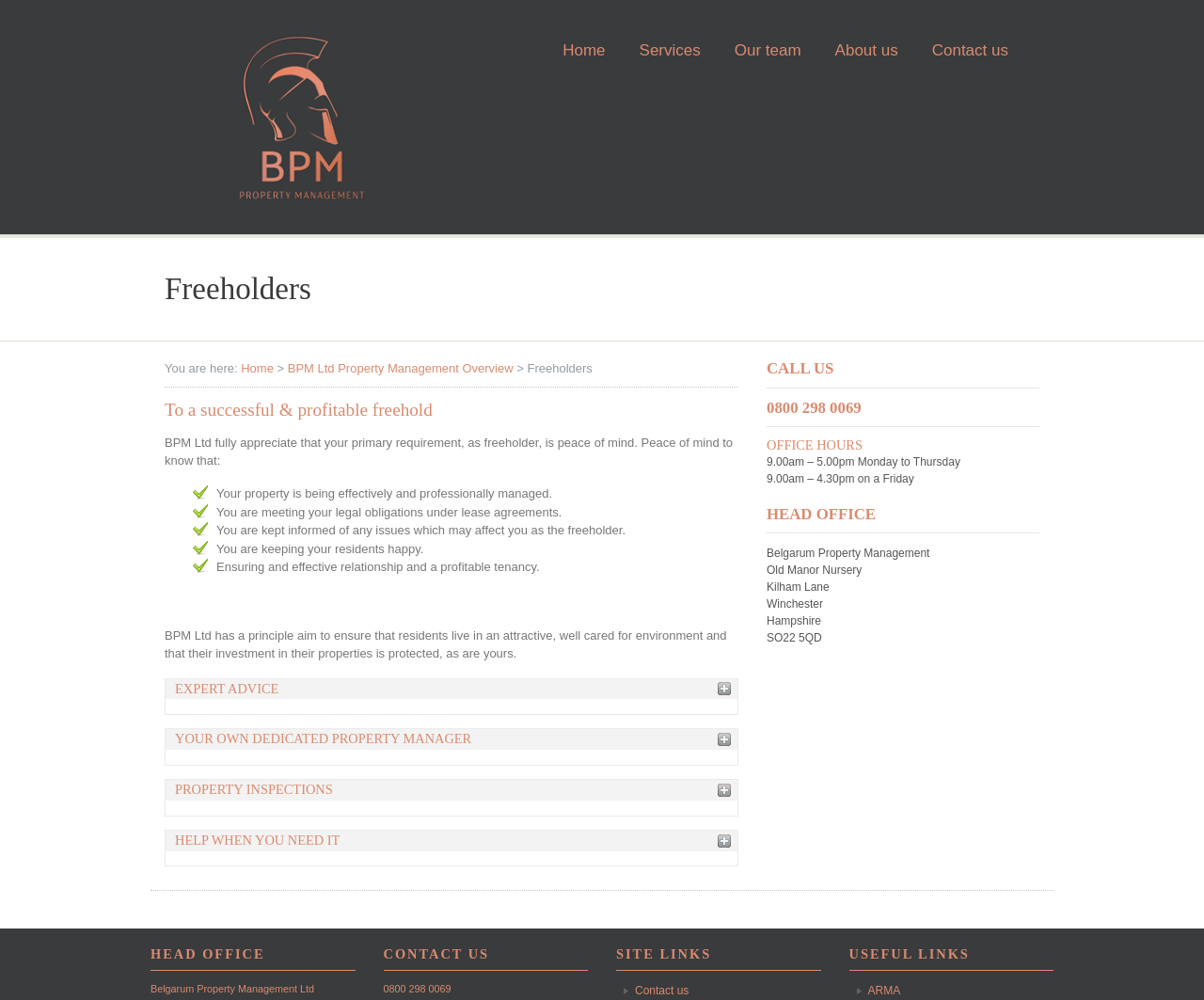Construct a thorough caption encompassing all aspects of the webpage.

The webpage is about BPM Property Management, specifically catering to freeholders. At the top, there is a logo image and a link to the homepage. Below the logo, there are five navigation links: Home, Services, Our team, About us, and Contact us.

The main content of the page is divided into sections. The first section has a heading "Freeholders" and a brief description of BPM's property management services. Below this, there is a section with a heading "To a successful & profitable freehold" that outlines the benefits of BPM's services, including effective property management, meeting legal obligations, keeping residents informed, and maintaining a profitable tenancy.

The next section has a heading "EXPERT ADVICE" and is followed by sections with headings "YOUR OWN DEDICATED PROPERTY MANAGER", "PROPERTY INSPECTIONS", and "HELP WHEN YOU NEED IT". Each of these sections has a link to more information.

On the right side of the page, there is a section with contact information, including a phone number, office hours, and the address of the head office. Below this, there are links to the head office, contact us, and site links.

At the bottom of the page, there are two columns of links: one for site links and another for useful links, including a link to ARMA.